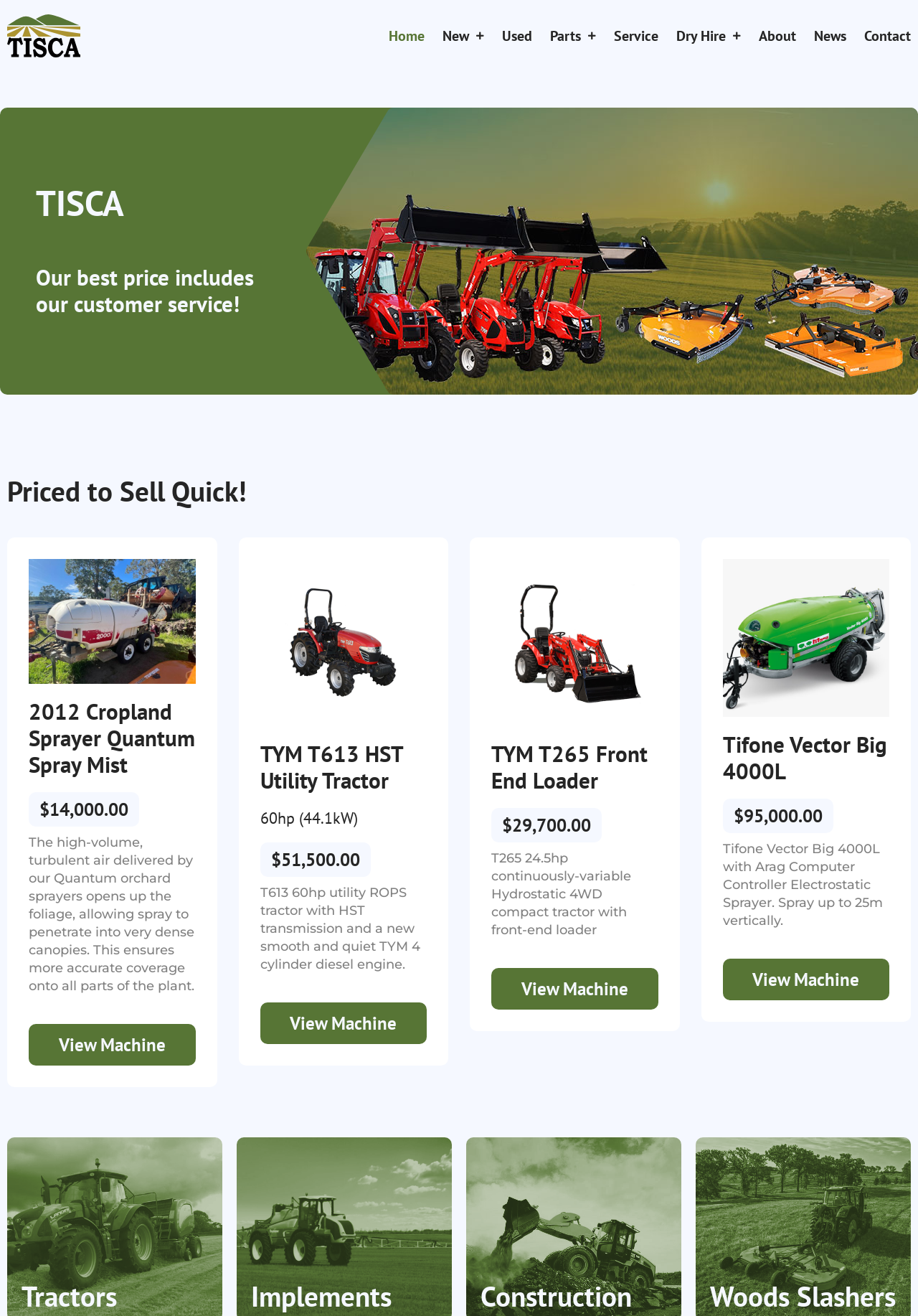How many images are on the homepage?
Please give a detailed and elaborate answer to the question.

I counted the number of image elements on the homepage, which are [856], [861], [867], and [872]. Each of these elements contains an image, which suggests that they are individual images.